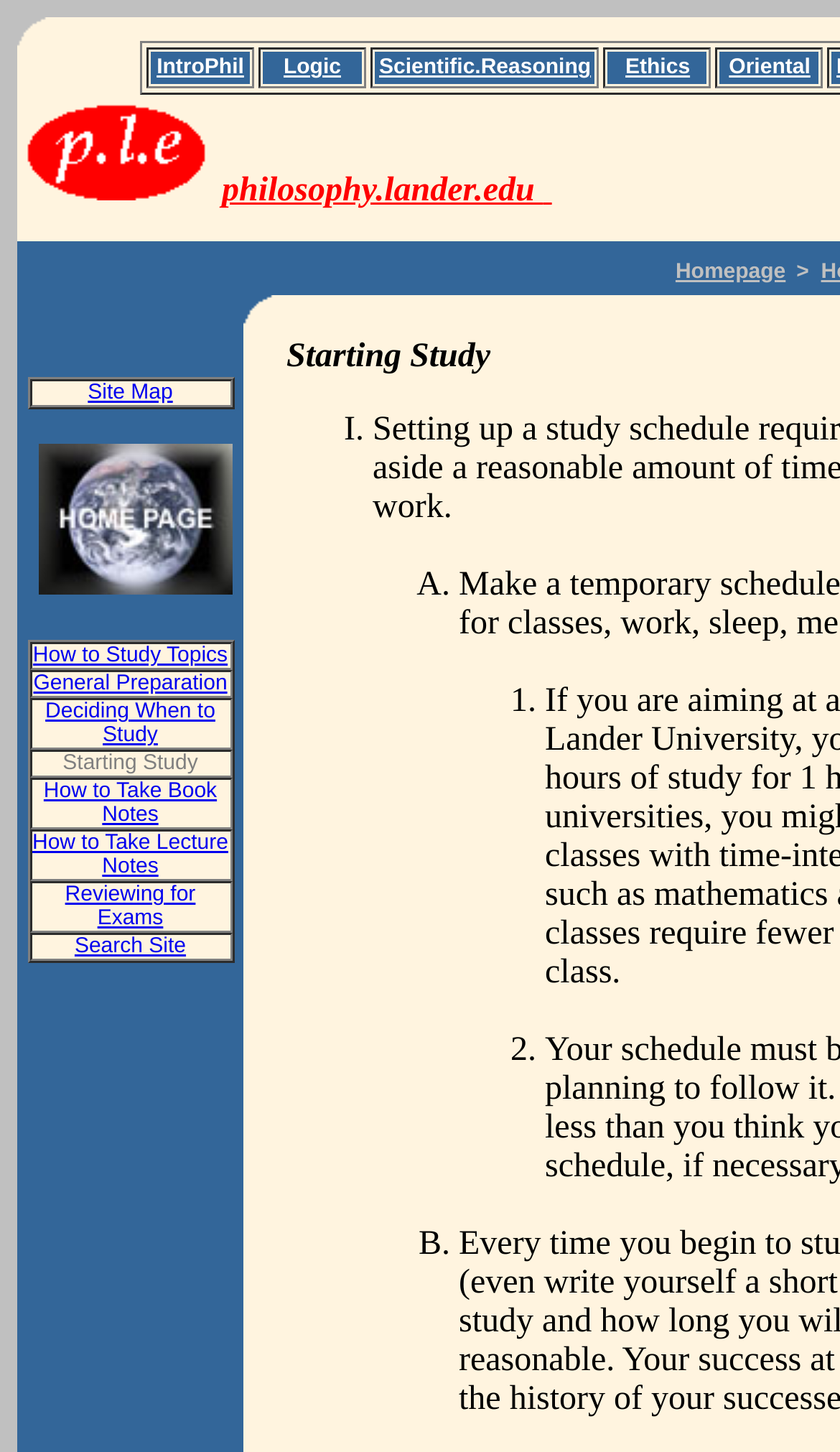Identify the bounding box coordinates for the element that needs to be clicked to fulfill this instruction: "Log in". Provide the coordinates in the format of four float numbers between 0 and 1: [left, top, right, bottom].

None